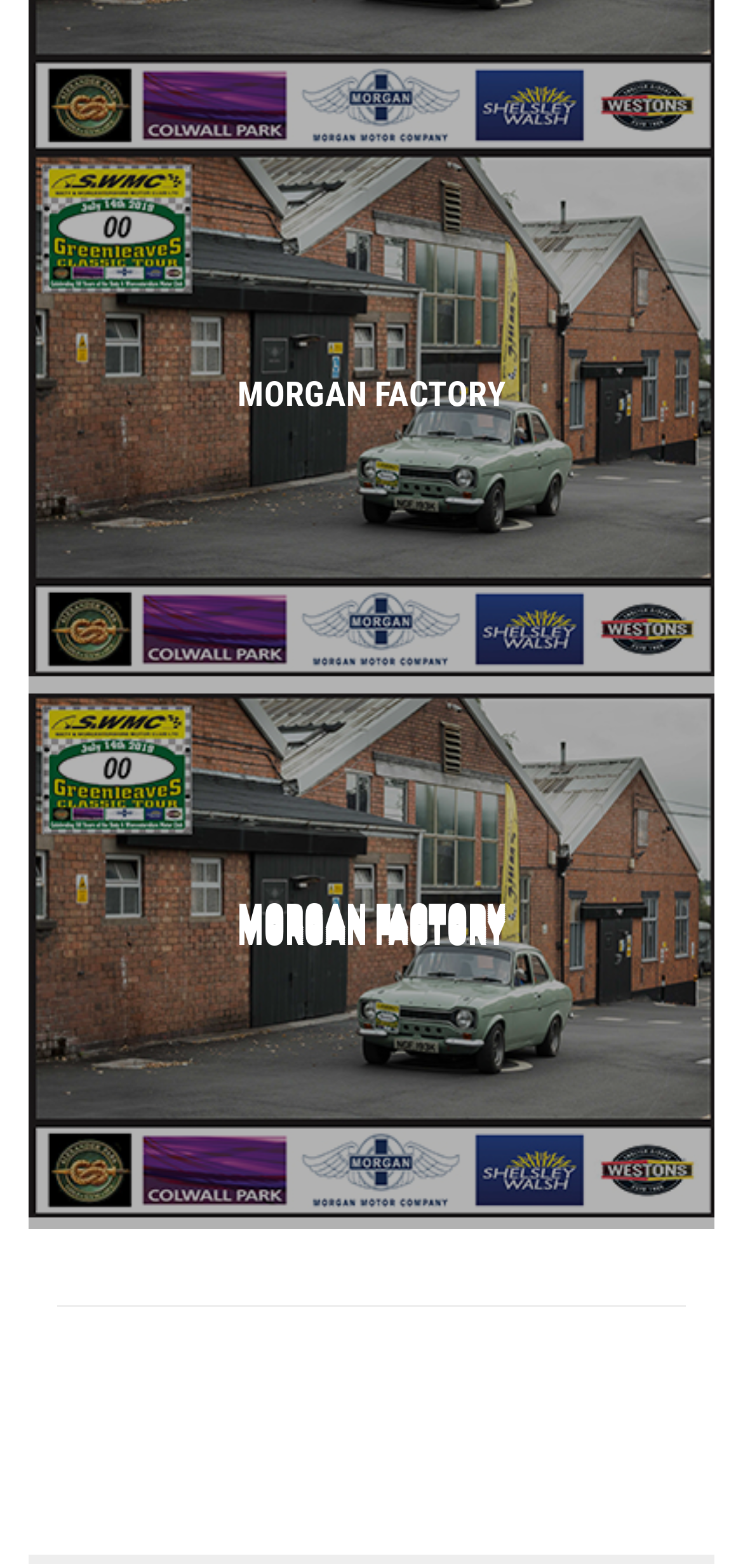Please provide a one-word or phrase answer to the question: 
How many images are on the webpage?

2